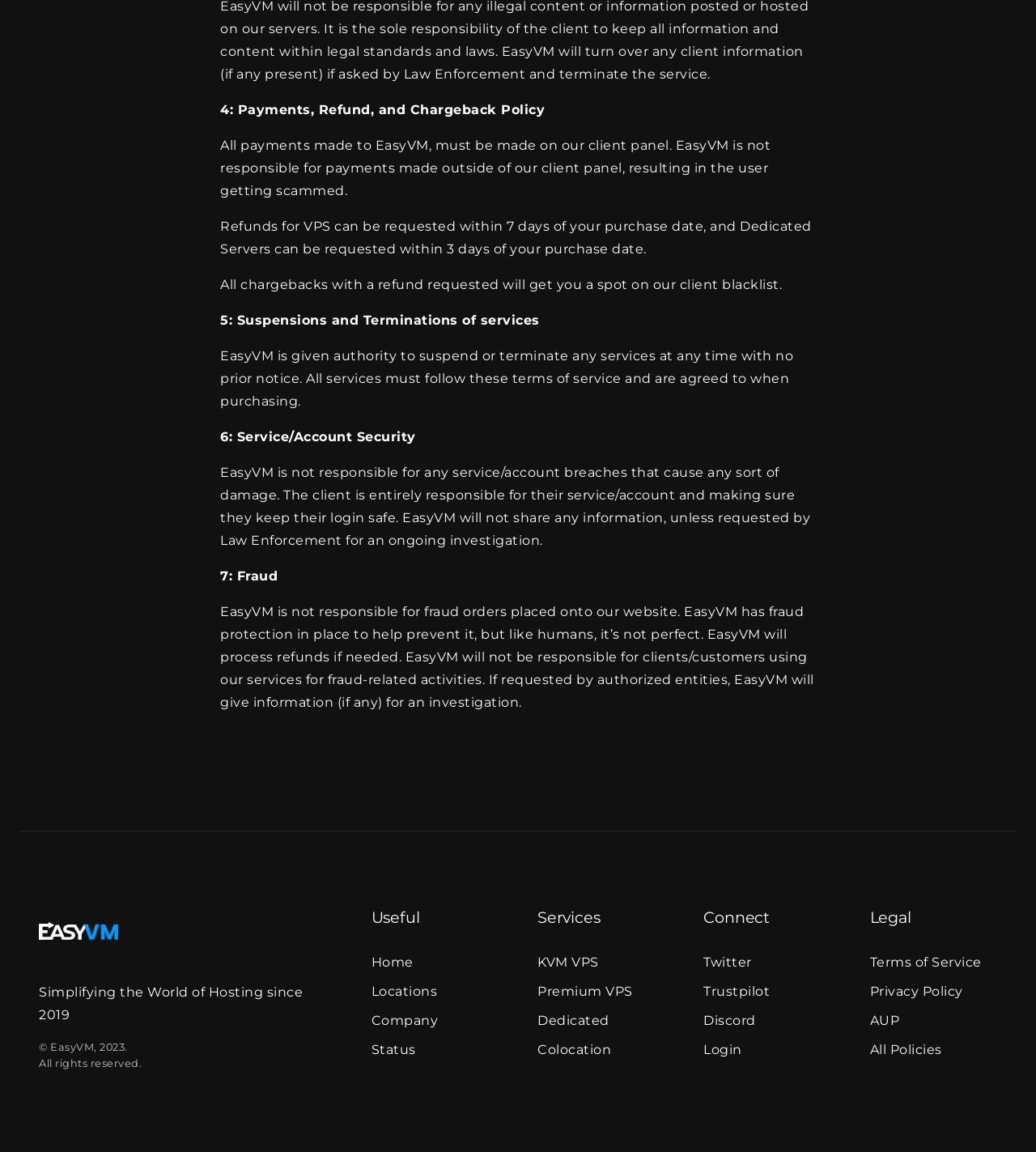Identify the bounding box coordinates of the element to click to follow this instruction: 'Visit Twitter page'. Ensure the coordinates are four float values between 0 and 1, provided as [left, top, right, bottom].

[0.679, 0.828, 0.726, 0.842]